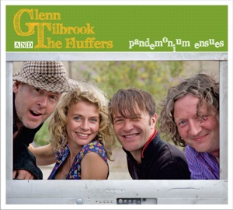Provide a comprehensive description of the image.

The image features Glenn Tilbrook and The Fluffers, a band known for their vibrant musical style. They are seen posing together with cheerful expressions, embodying the energetic spirit of their music. The backdrop suggests a relaxed outdoor setting, enhancing the playful atmosphere. The band's name and the album title, "Pandemonium Ensues," are prominently displayed in an engaging font at the top, indicating a sense of fun and excitement. This album, reflecting their eclectic sound, contributes to their identity as artists in the dynamic music scene.